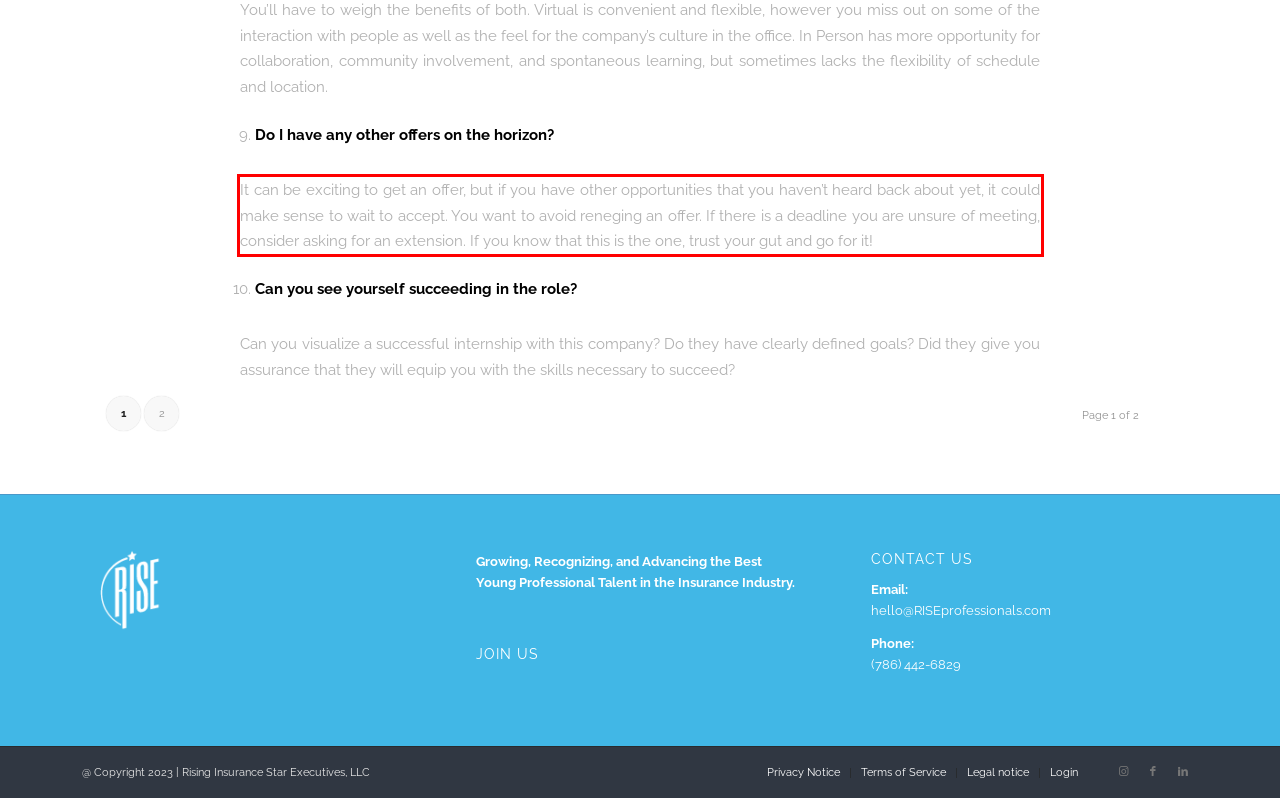Locate the red bounding box in the provided webpage screenshot and use OCR to determine the text content inside it.

It can be exciting to get an offer, but if you have other opportunities that you haven’t heard back about yet, it could make sense to wait to accept. You want to avoid reneging an offer. If there is a deadline you are unsure of meeting, consider asking for an extension. If you know that this is the one, trust your gut and go for it!